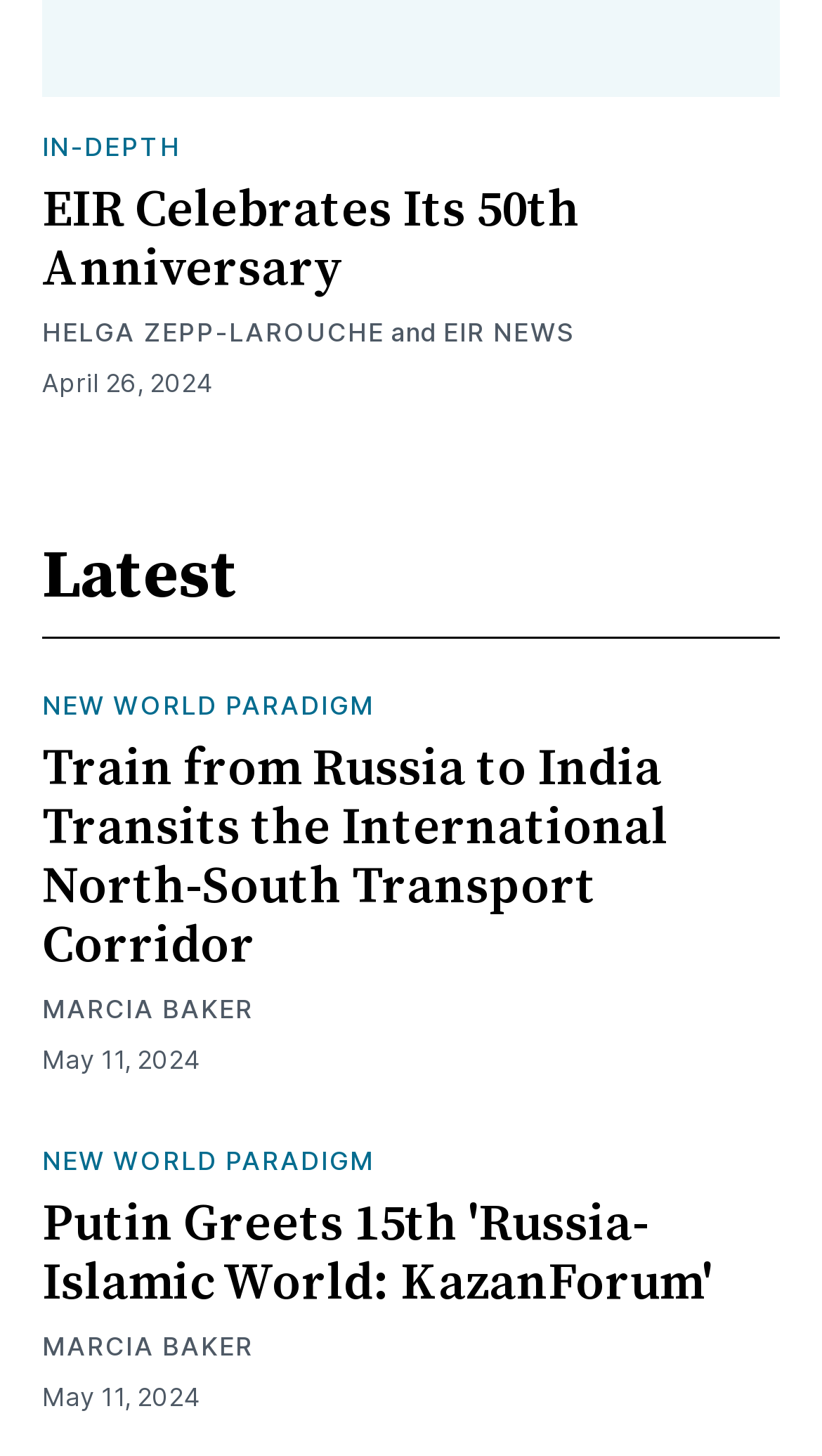What is the title of the latest news?
Examine the screenshot and reply with a single word or phrase.

Train from Russia to India Transits the International North-South Transport Corridor